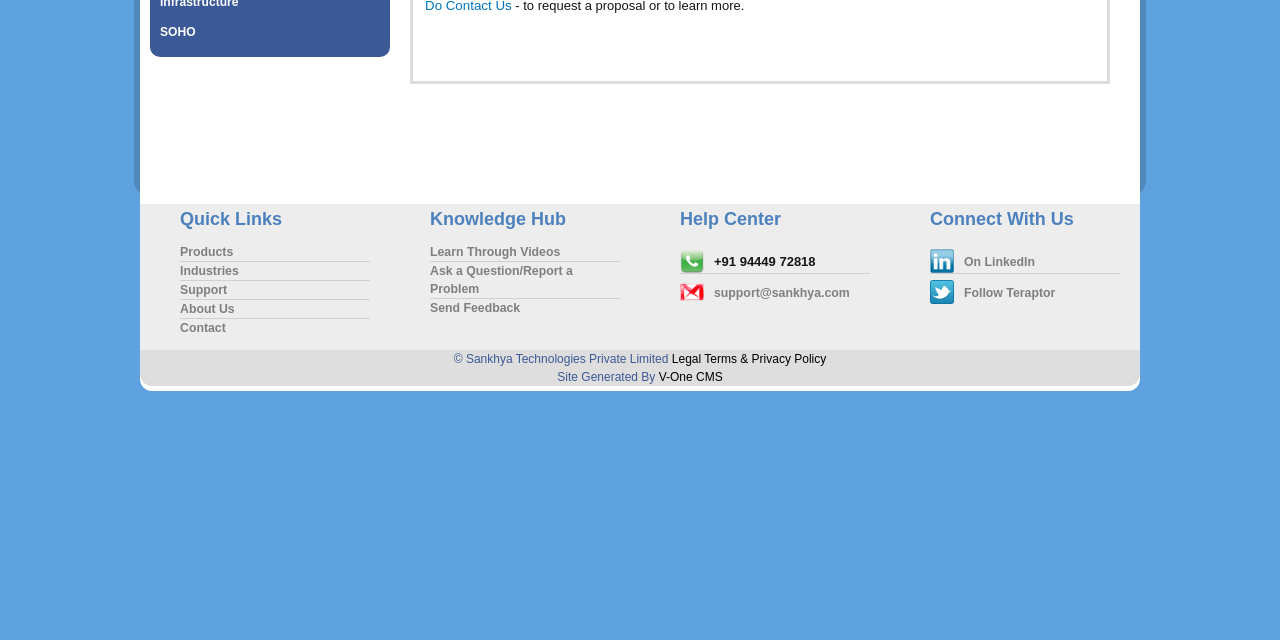Provide the bounding box coordinates for the UI element described in this sentence: "Send Feedback". The coordinates should be four float values between 0 and 1, i.e., [left, top, right, bottom].

[0.336, 0.471, 0.406, 0.493]